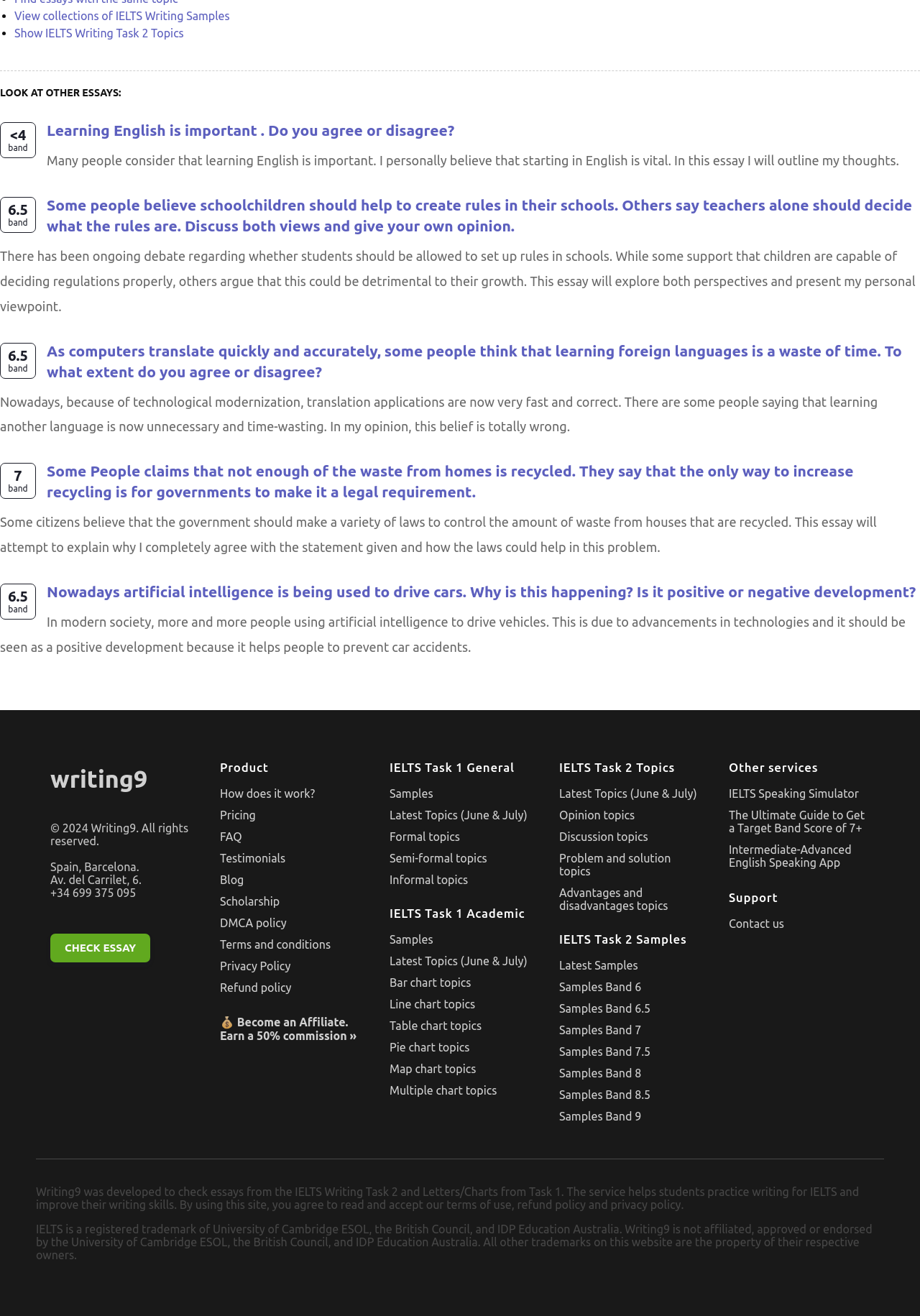Pinpoint the bounding box coordinates of the element you need to click to execute the following instruction: "View collections of IELTS Writing Samples". The bounding box should be represented by four float numbers between 0 and 1, in the format [left, top, right, bottom].

[0.016, 0.007, 0.25, 0.017]